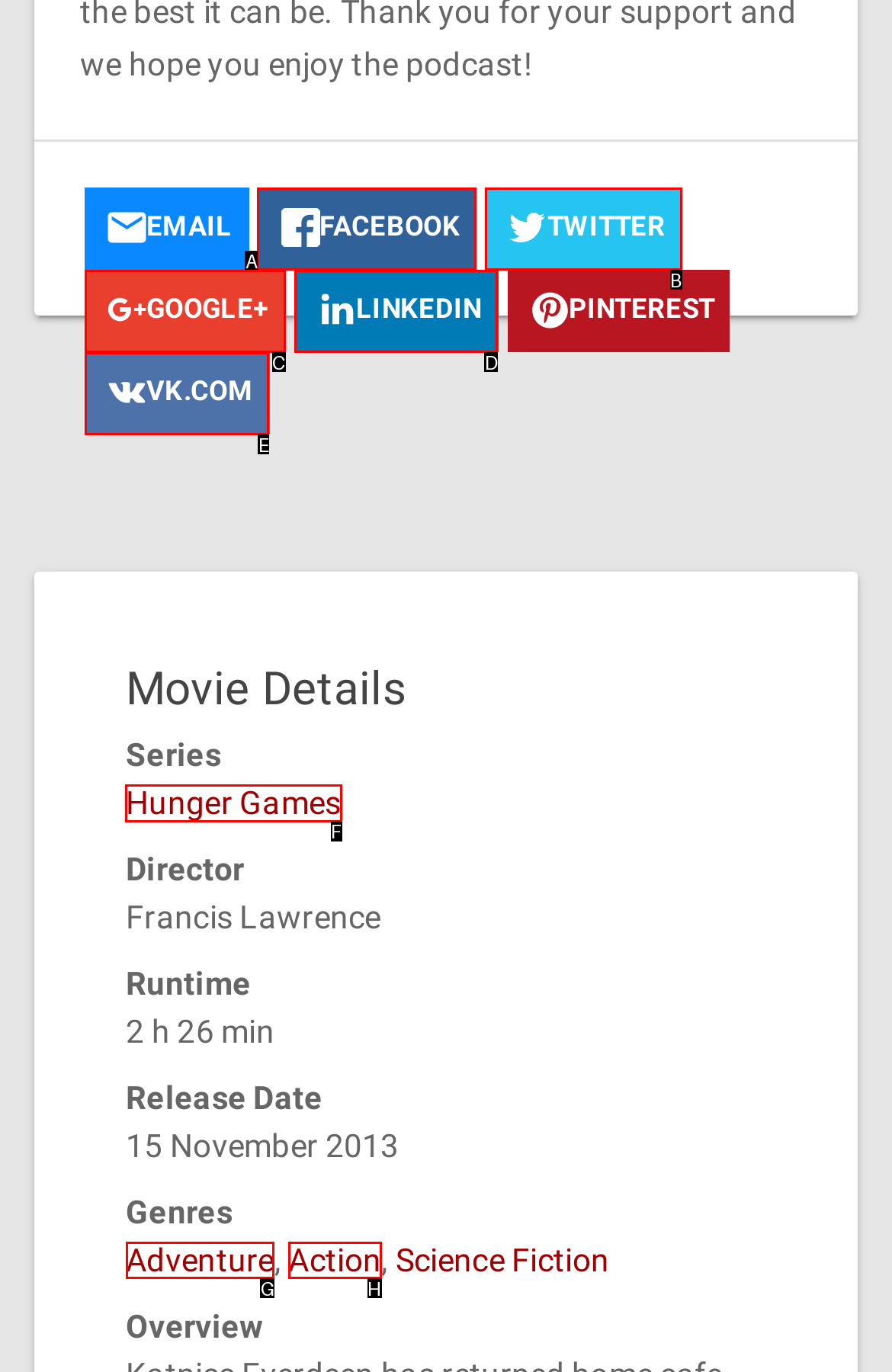Given the task: View Hunger Games details, point out the letter of the appropriate UI element from the marked options in the screenshot.

F